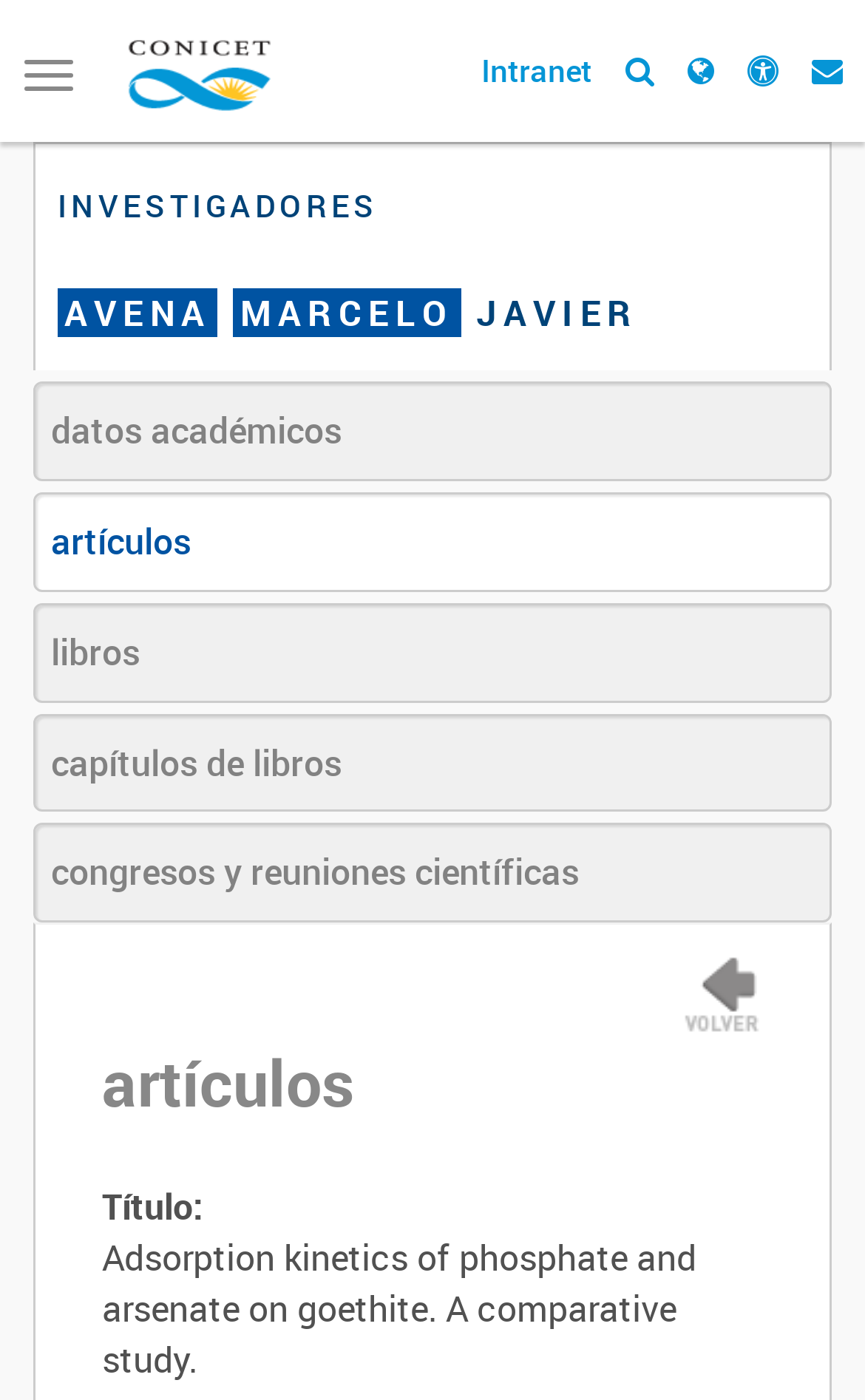Using the information shown in the image, answer the question with as much detail as possible: How many types of resources are listed?

The webpage lists six types of resources, which are 'datos académicos', 'artículos', 'libros', 'capítulos de libros', 'congresos y reuniones científicas', and an empty link.